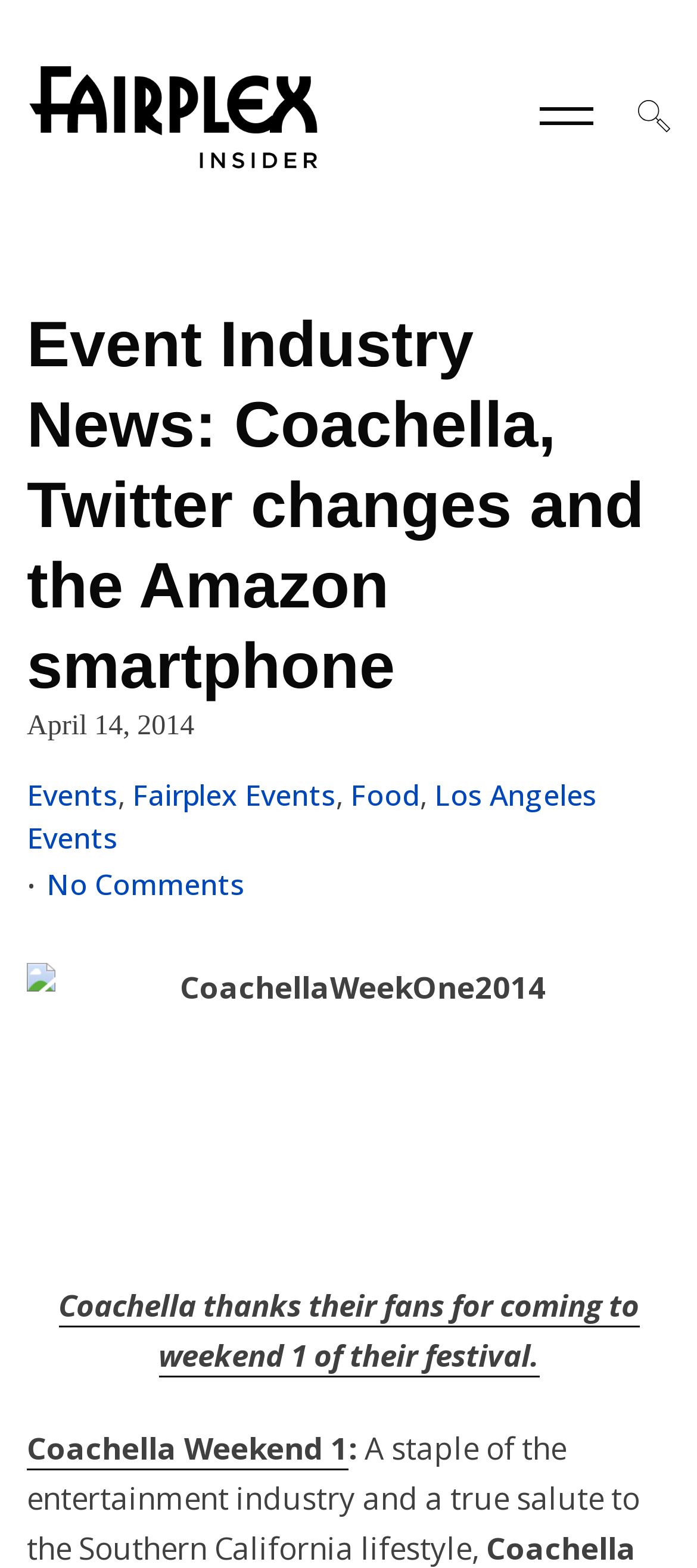What is the date of the article?
Answer with a single word or phrase by referring to the visual content.

April 14, 2014